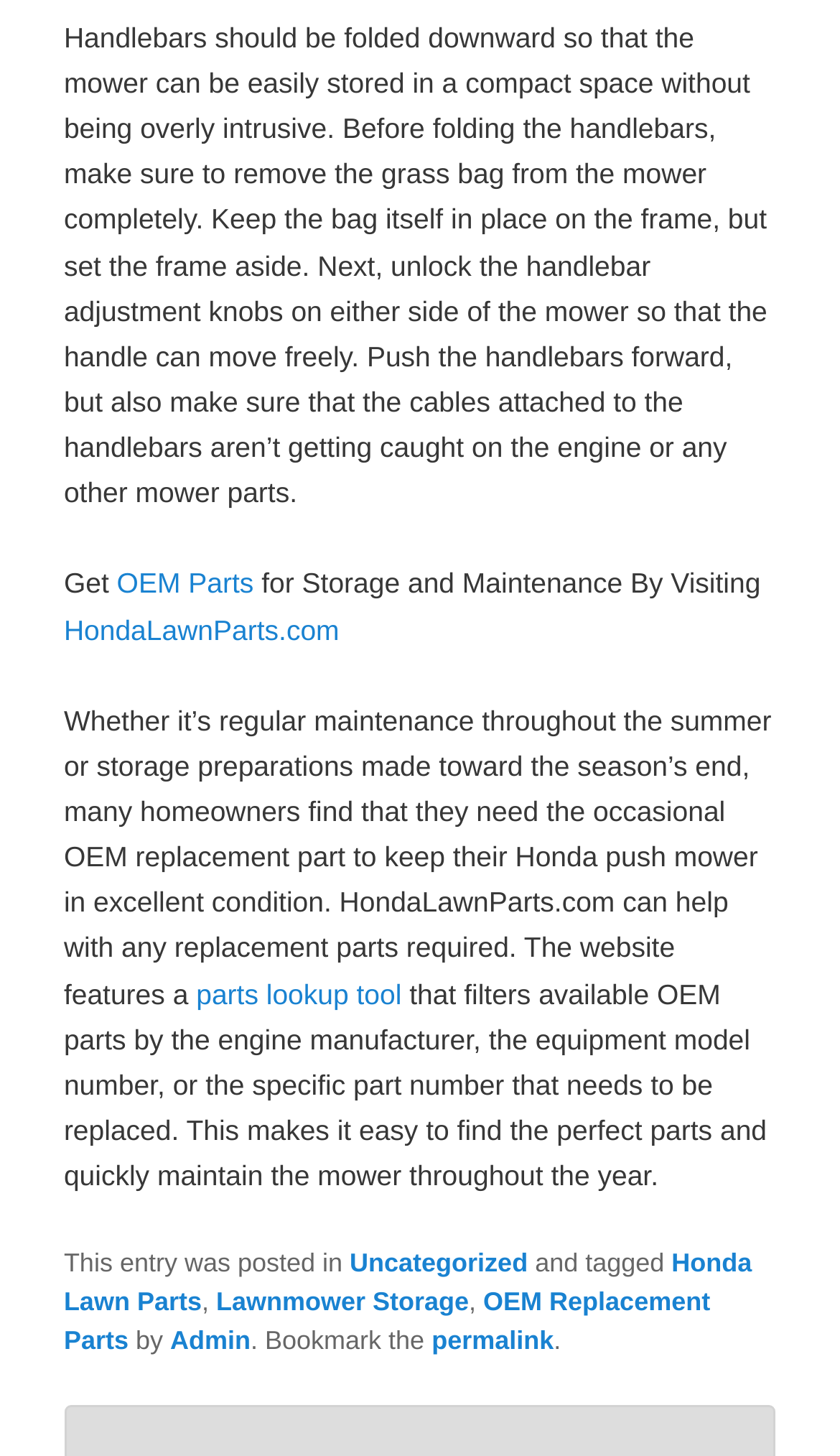Calculate the bounding box coordinates of the UI element given the description: "OEM Replacement Parts".

[0.076, 0.884, 0.845, 0.931]